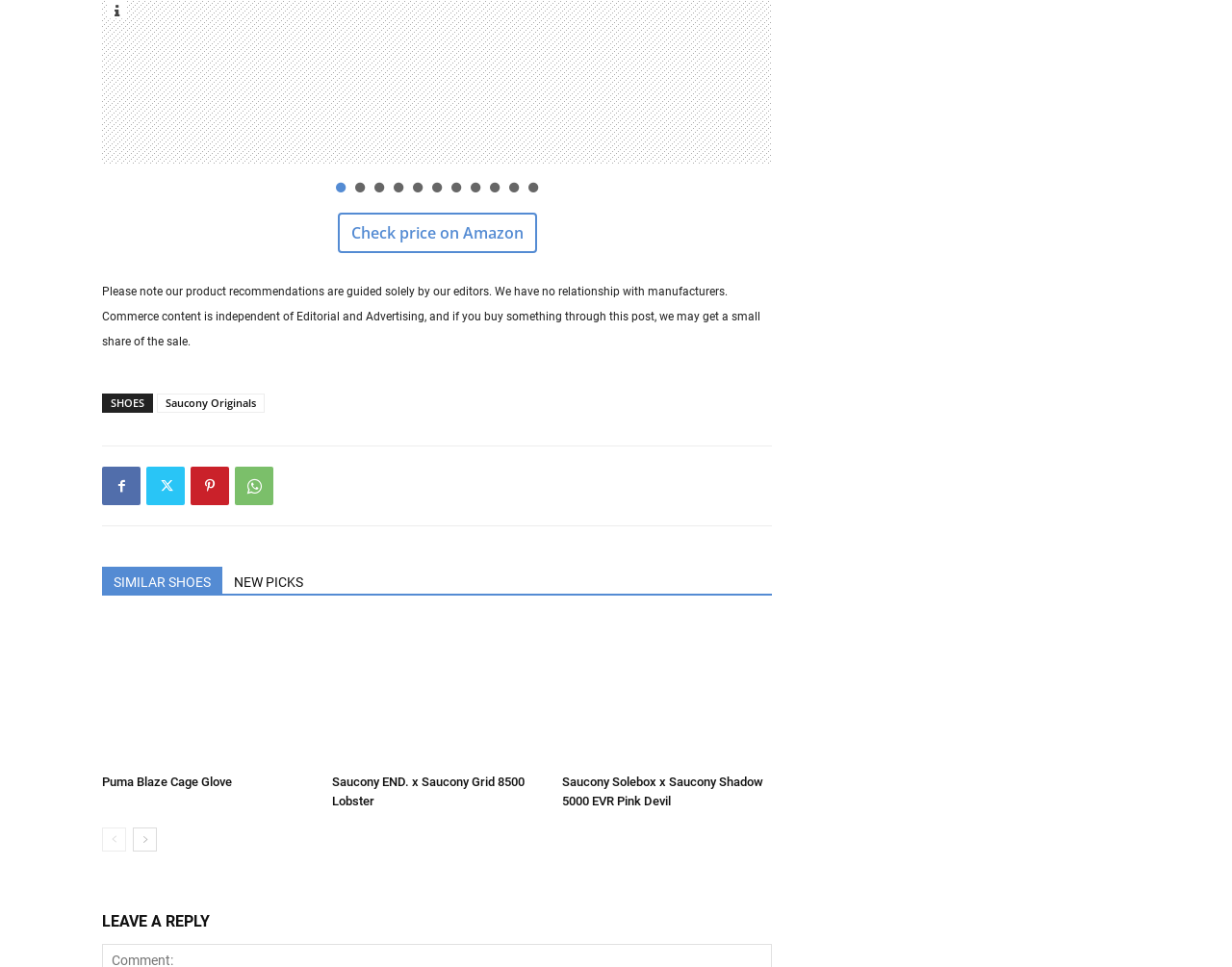Show the bounding box coordinates of the element that should be clicked to complete the task: "Check price on Amazon".

[0.285, 0.23, 0.425, 0.252]